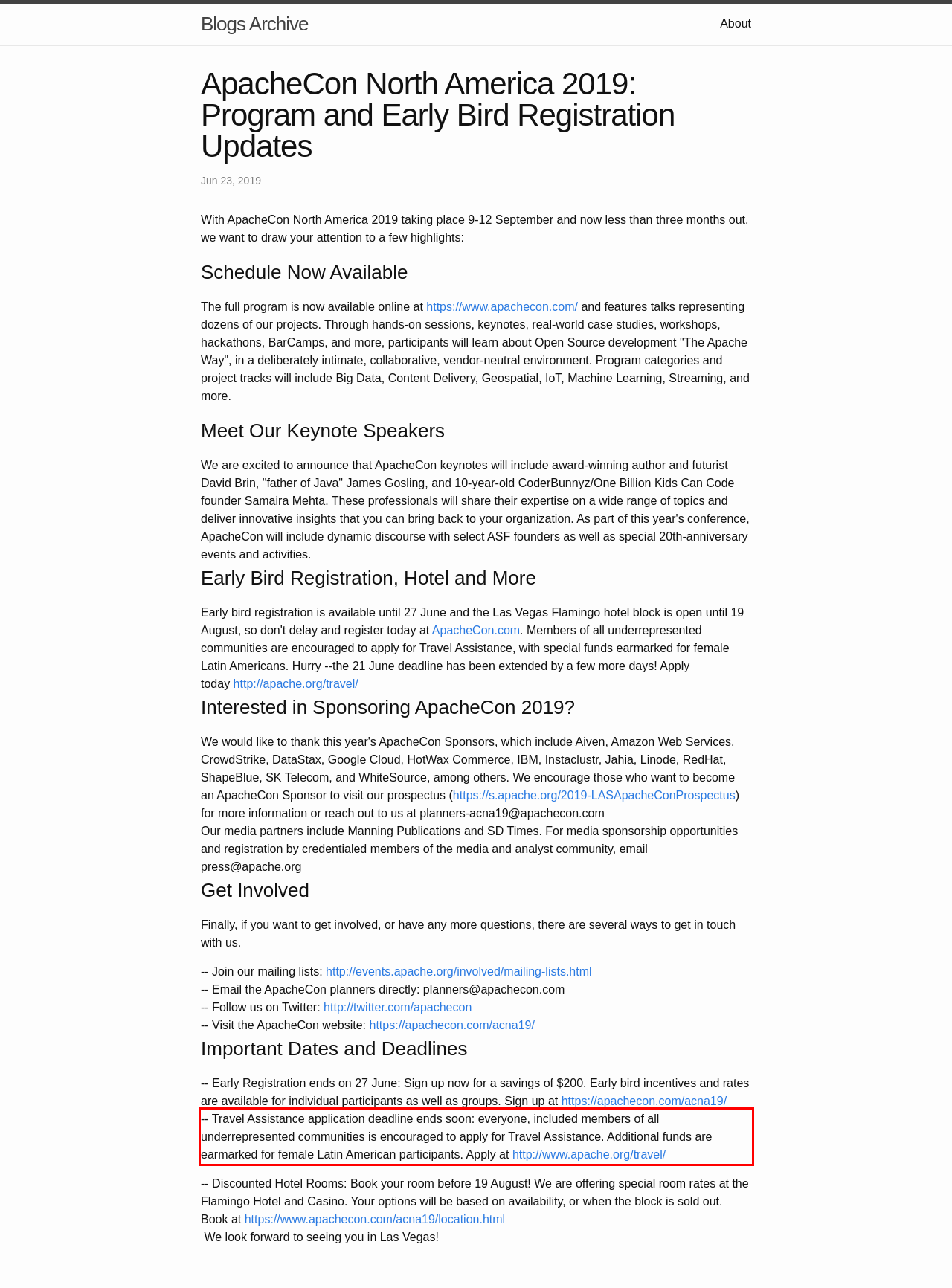You are provided with a screenshot of a webpage featuring a red rectangle bounding box. Extract the text content within this red bounding box using OCR.

-- Travel Assistance application deadline ends soon: everyone, included members of all underrepresented communities is encouraged to apply for Travel Assistance. Additional funds are earmarked for female Latin American participants. Apply at http://www.apache.org/travel/